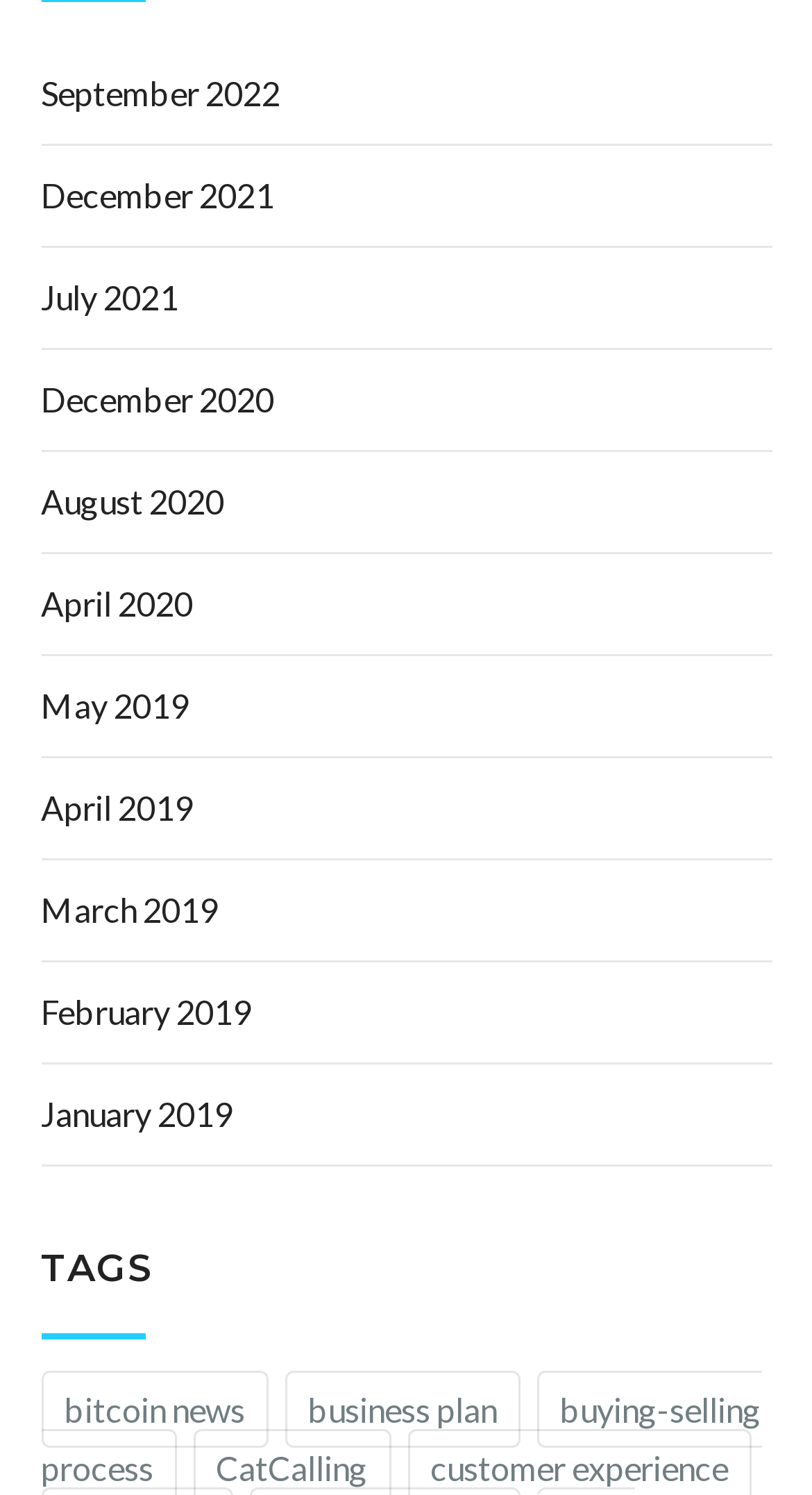How many links are there on the webpage? Examine the screenshot and reply using just one word or a brief phrase.

14